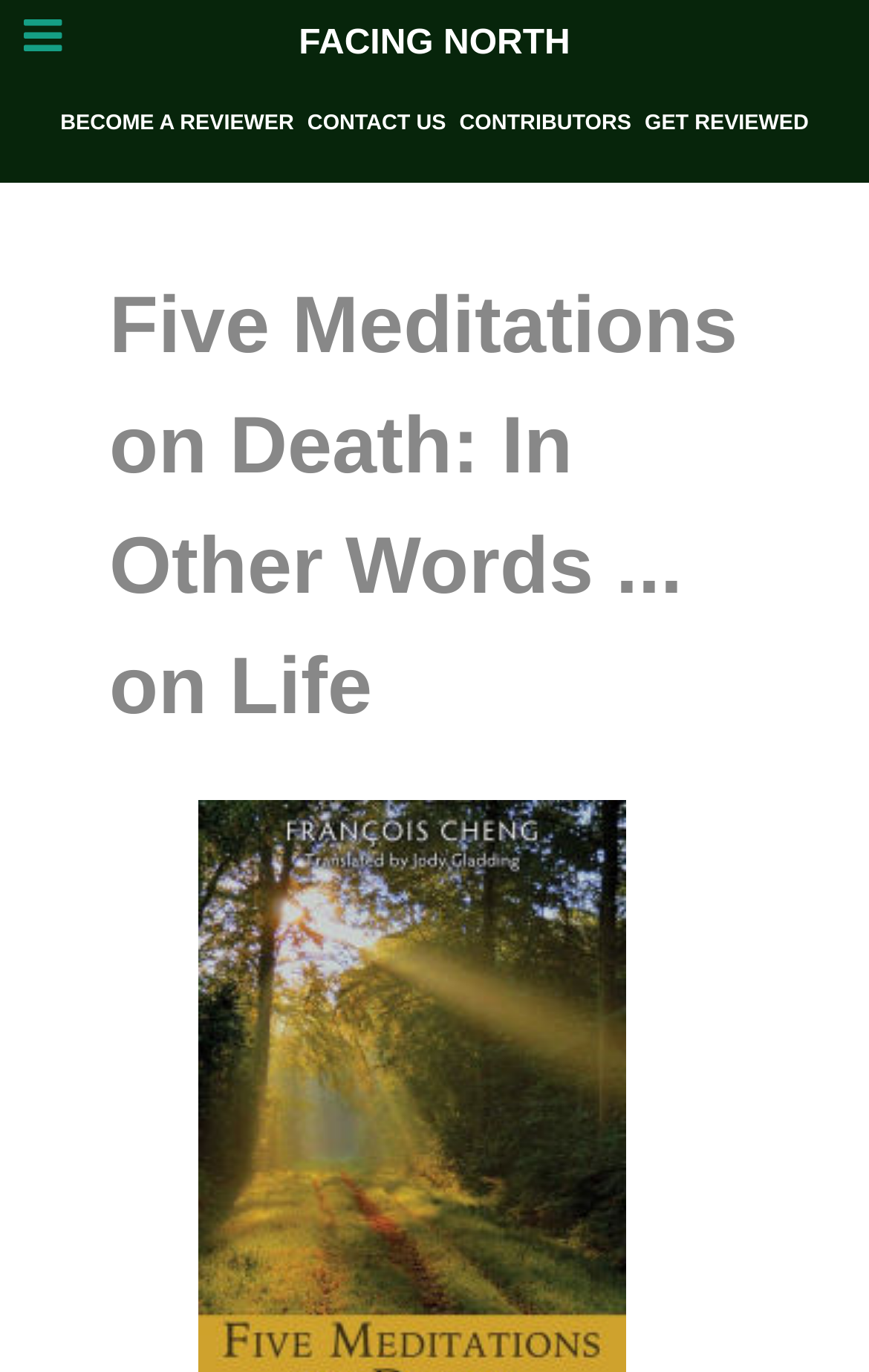Predict the bounding box of the UI element that fits this description: "Get Reviewed".

[0.742, 0.081, 0.931, 0.099]